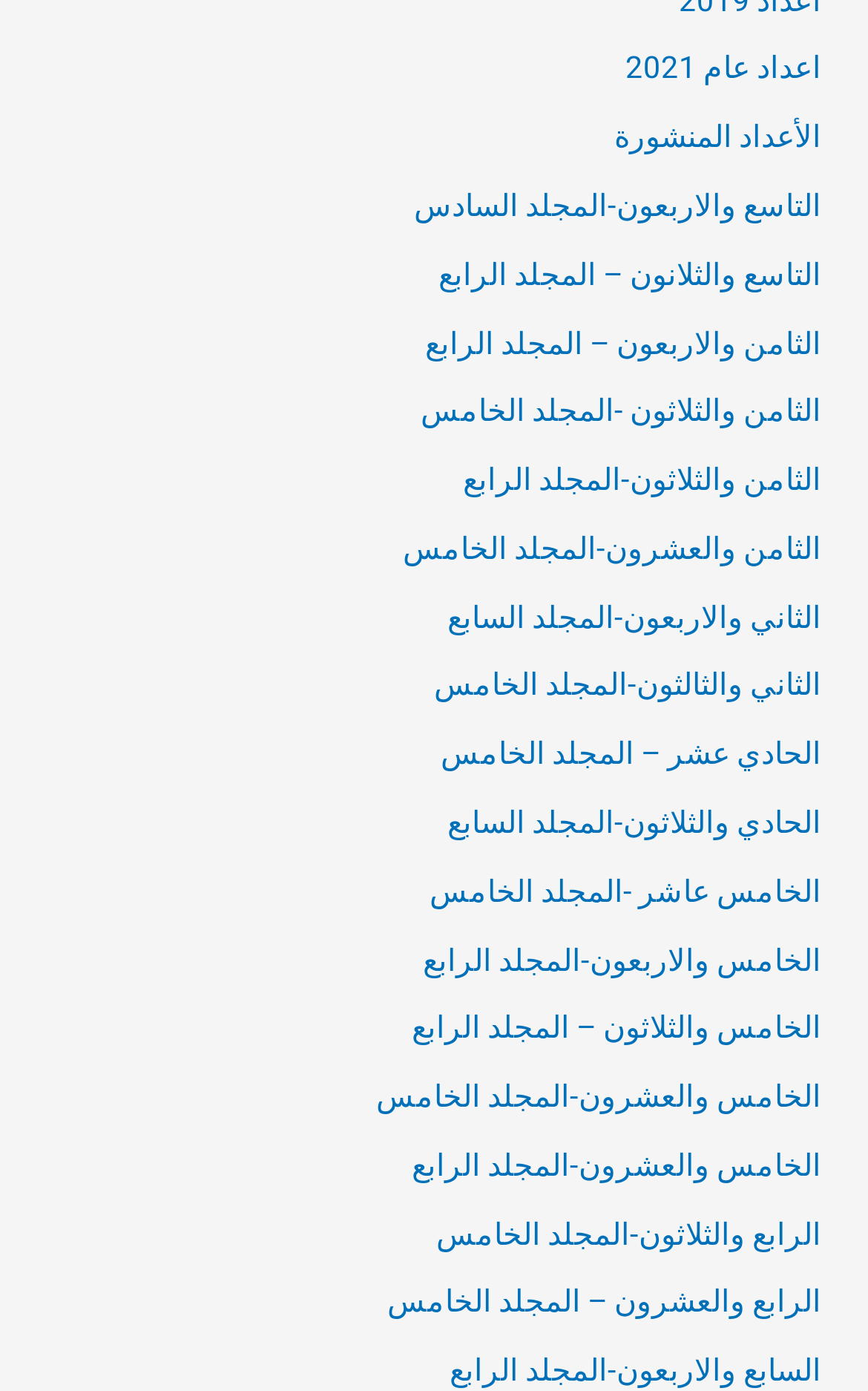Observe the image and answer the following question in detail: What is the common prefix of all link texts?

By analyzing the OCR text of each link, I found that all link texts start with the prefix 'ال', which is a common prefix in Arabic language.